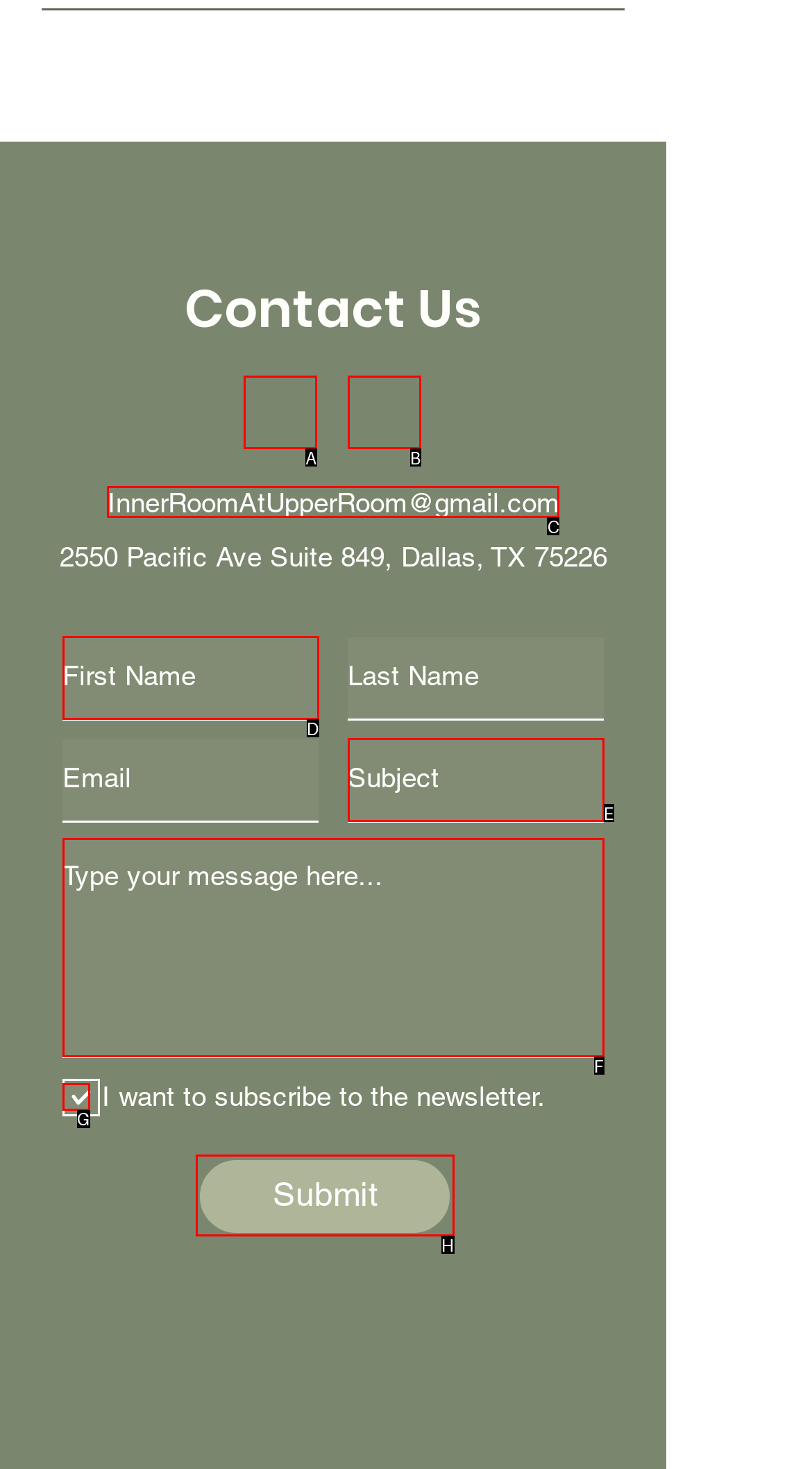Given the description: Twitter, identify the HTML element that fits best. Respond with the letter of the correct option from the choices.

None